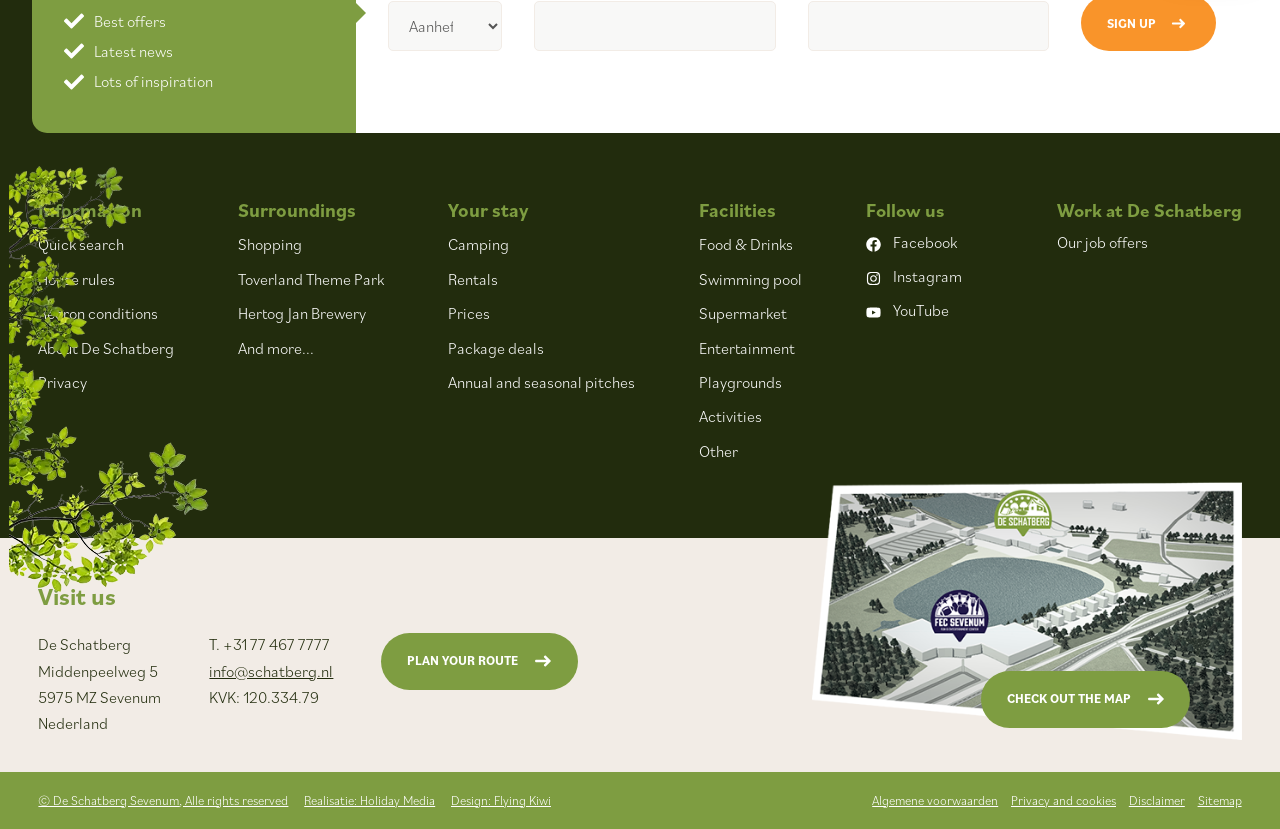Please mark the clickable region by giving the bounding box coordinates needed to complete this instruction: "Check out the map".

[0.767, 0.81, 0.93, 0.878]